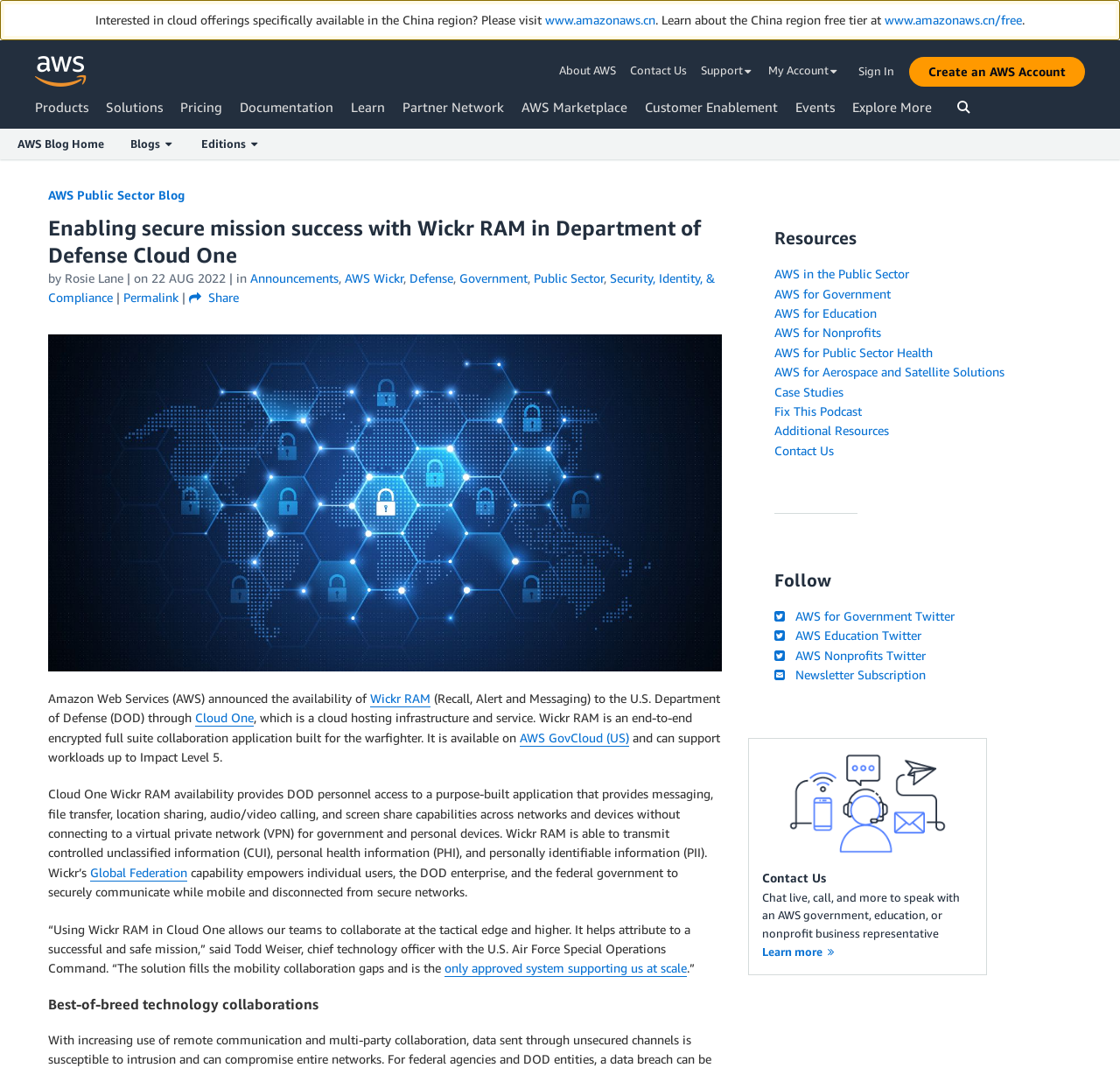Please mark the clickable region by giving the bounding box coordinates needed to complete this instruction: "Click the Search button".

None